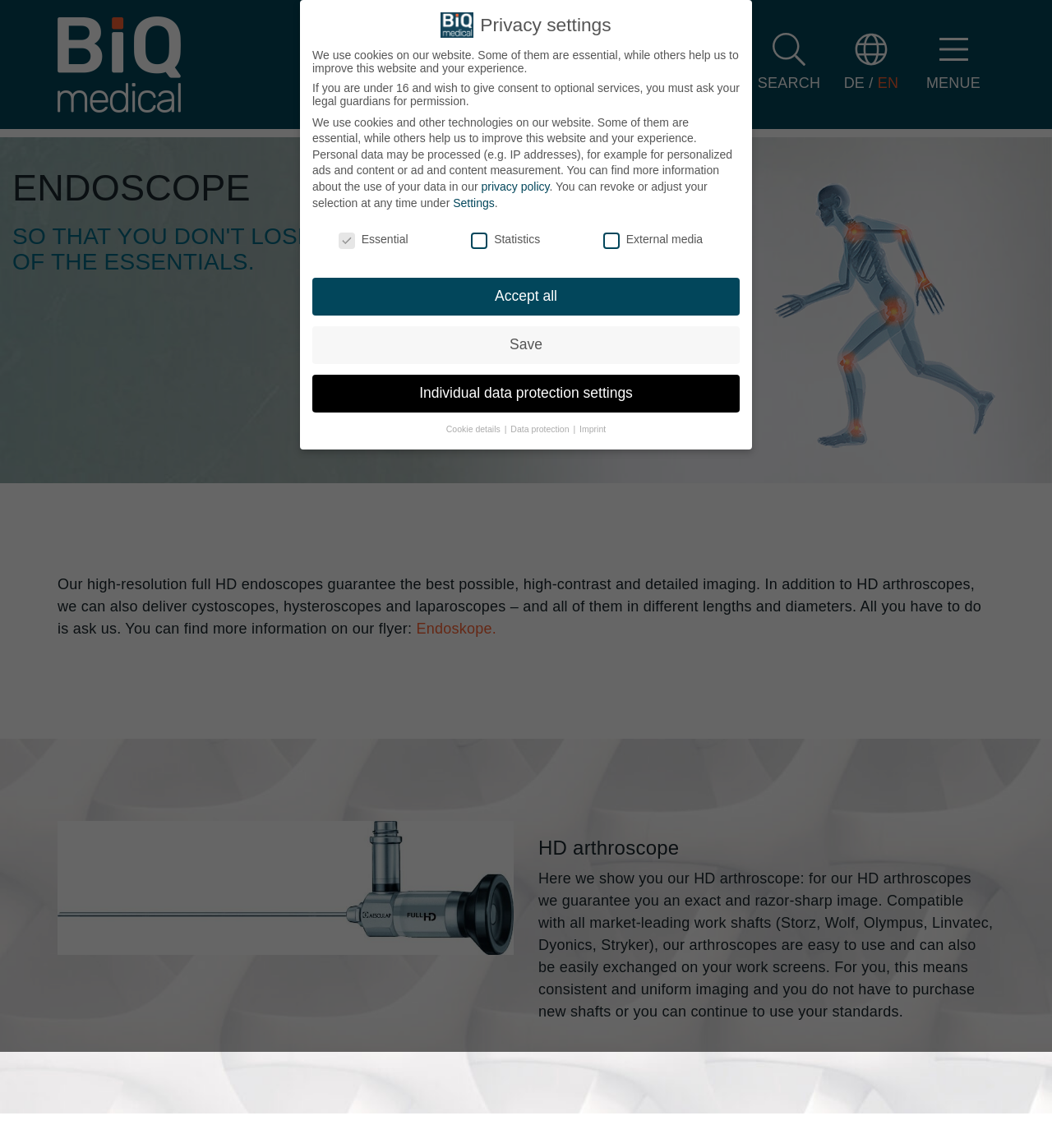Please identify the bounding box coordinates for the region that you need to click to follow this instruction: "Switch to English".

[0.834, 0.065, 0.854, 0.079]